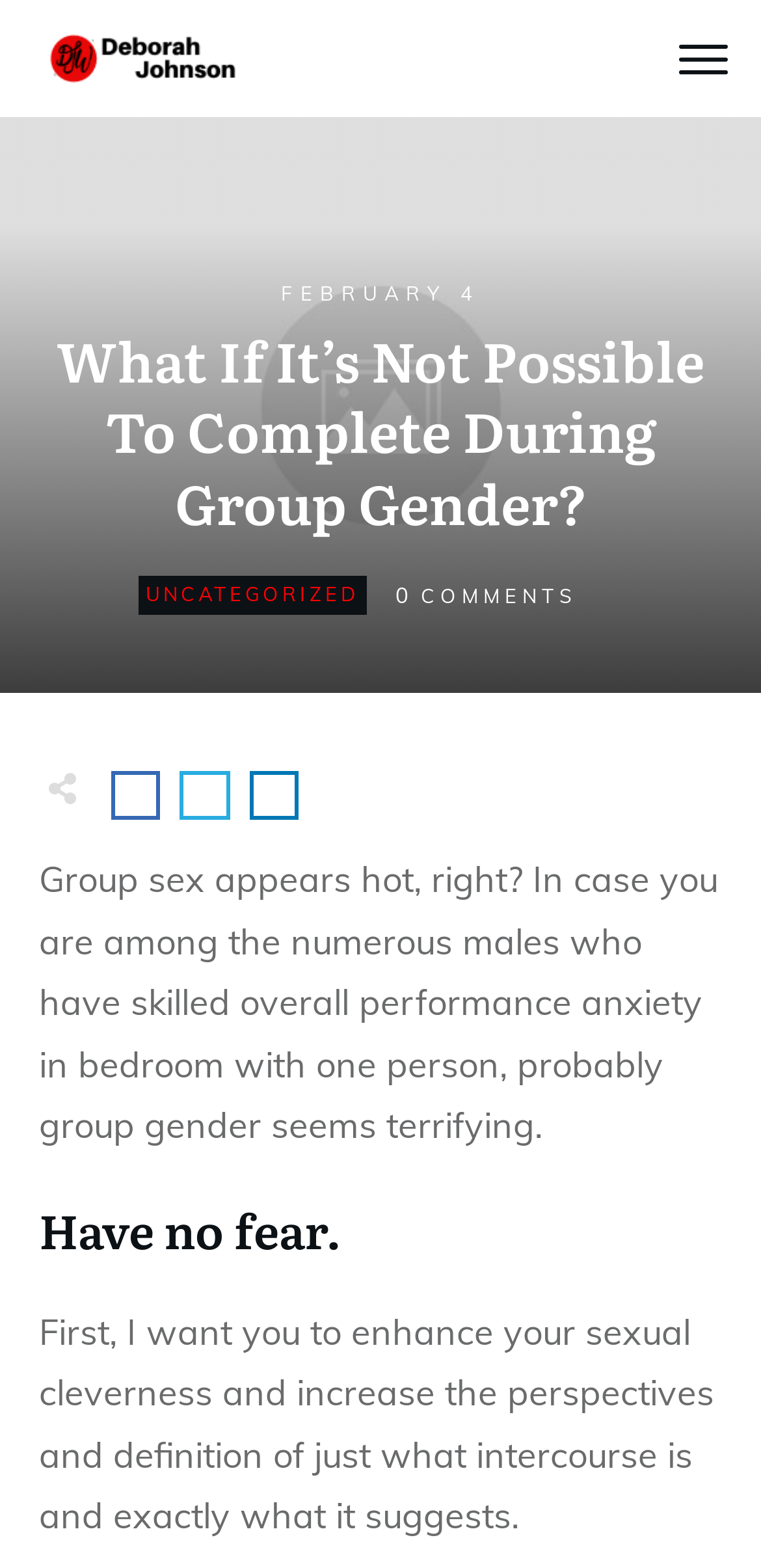Please determine the heading text of this webpage.

What If It’s Not Possible To Complete During Group Gender?